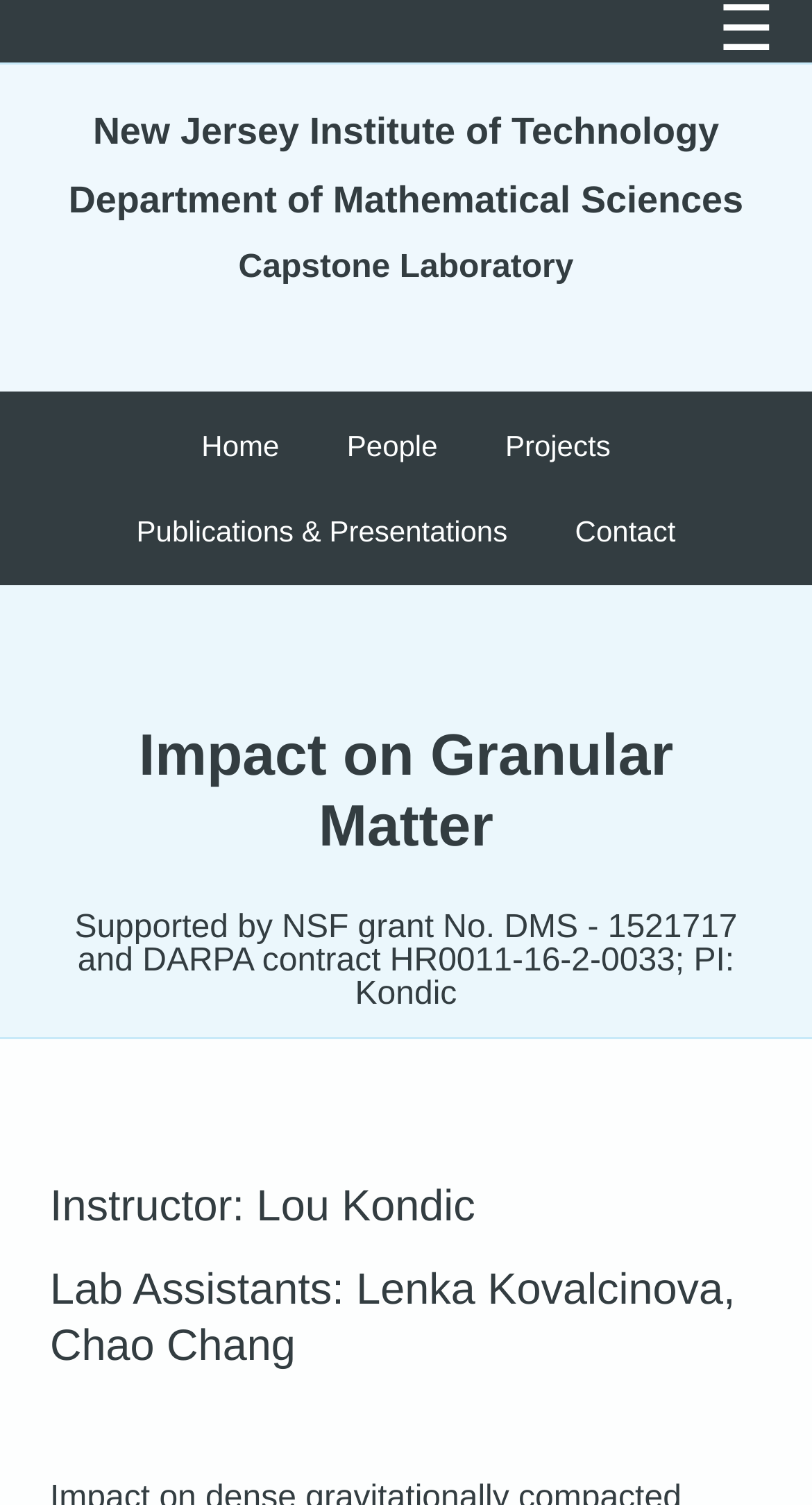Find the bounding box coordinates of the area that needs to be clicked in order to achieve the following instruction: "Go to the 'Home' page". The coordinates should be specified as four float numbers between 0 and 1, i.e., [left, top, right, bottom].

[0.248, 0.284, 0.344, 0.308]